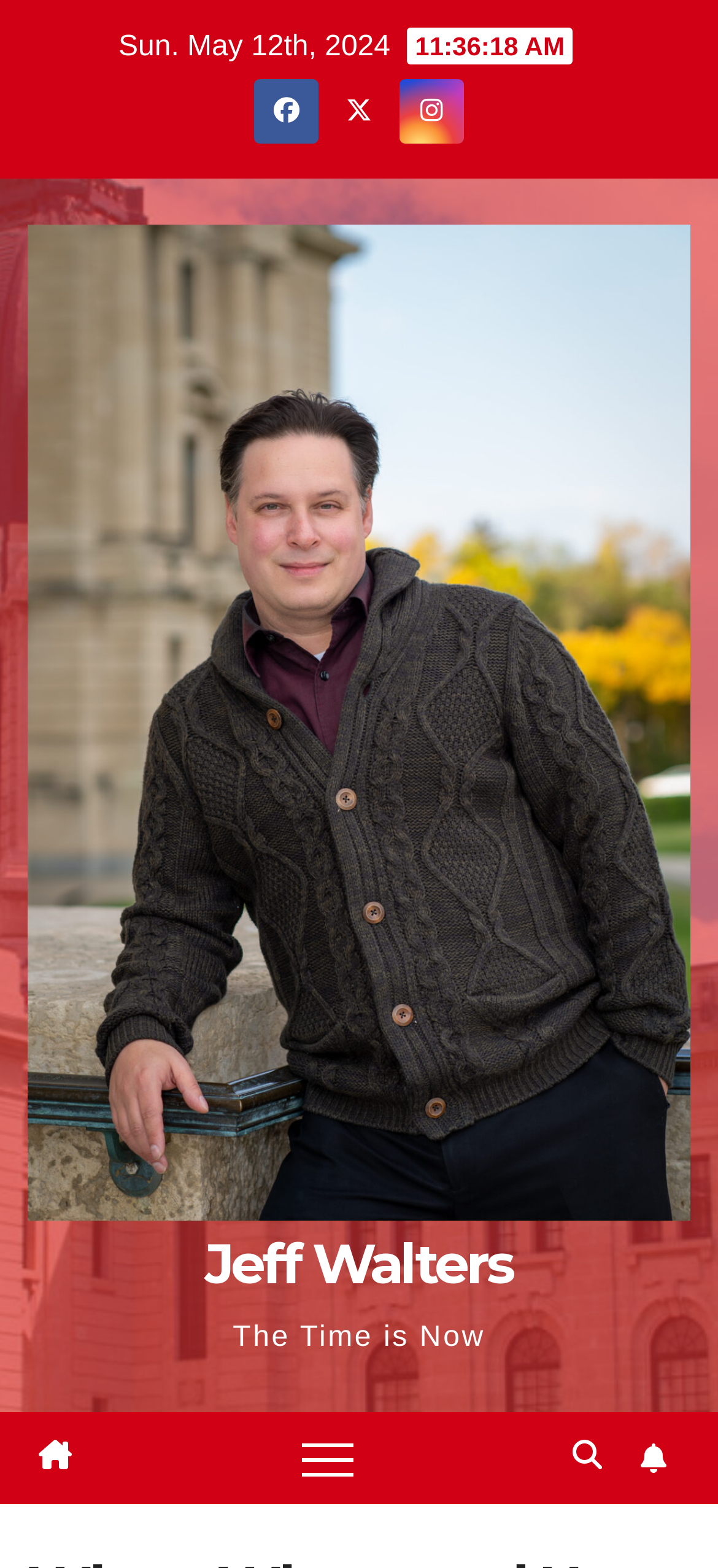Respond with a single word or phrase to the following question:
What is the date of the event?

Sun. May 12th, 2024